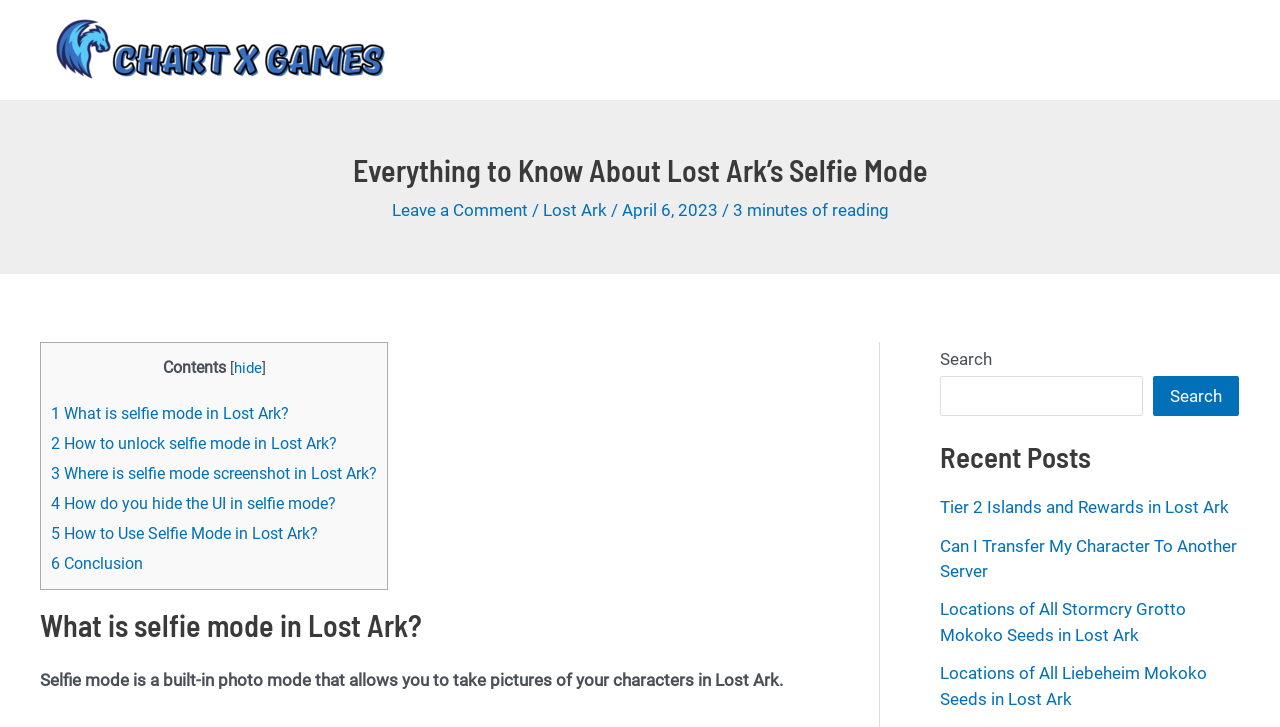How many minutes of reading time is required for this article?
Using the details shown in the screenshot, provide a comprehensive answer to the question.

According to the text '3 minutes of reading' located at [0.572, 0.275, 0.694, 0.303], it is estimated that the article requires 3 minutes of reading time.